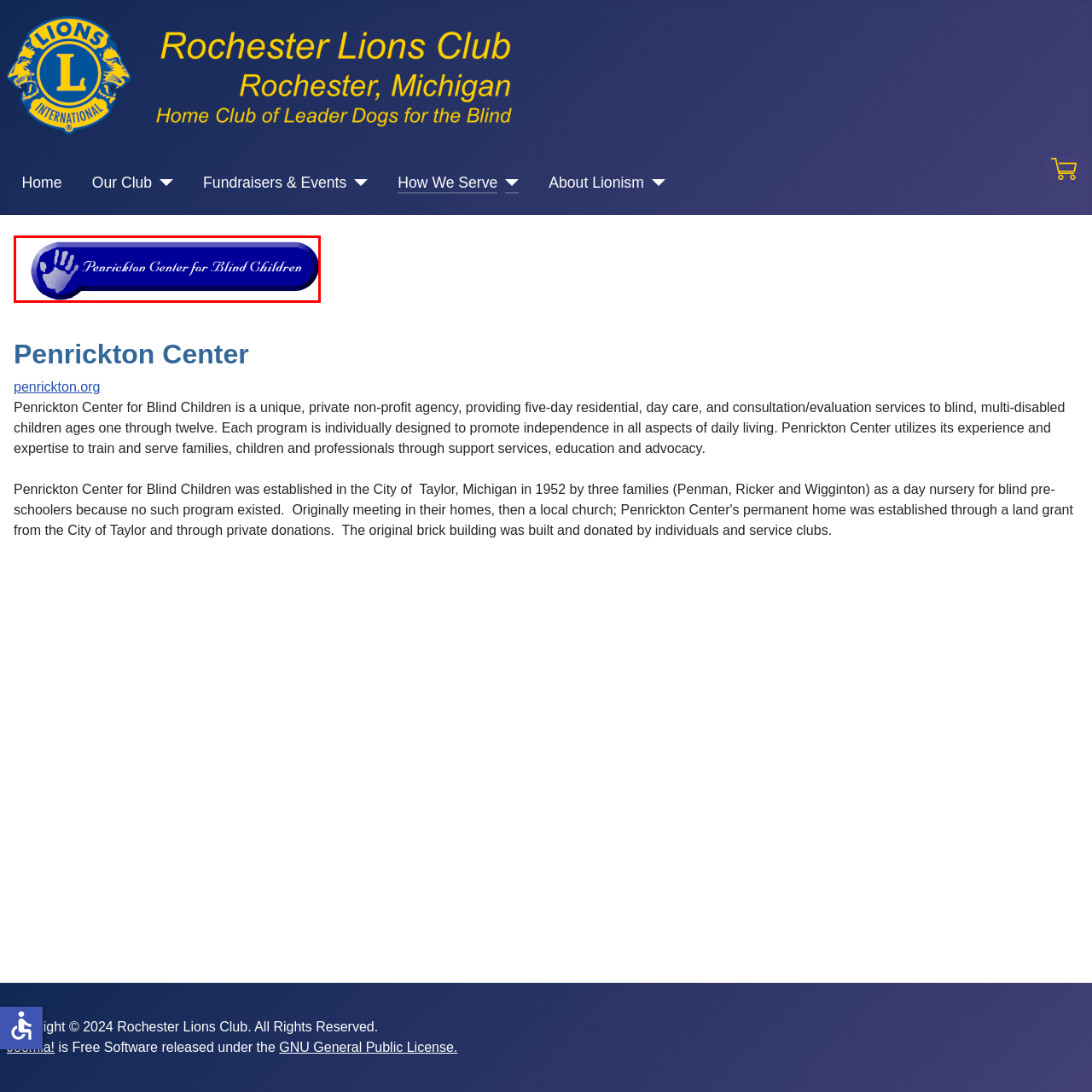Describe extensively the image that is situated inside the red border.

This image features the logo of the "Penrickton Center for Blind Children," which prominently displays a stylized handprint in a light color against a blue background. The text, elegantly scripted in white, reads "Penrickton Center for Blind Children," emphasizing the organization's mission to support blind and multi-disabled children. The design harmonizes the themes of care and support, reflecting the center’s commitment to providing essential services that promote independence and well-being for children ages one through twelve.